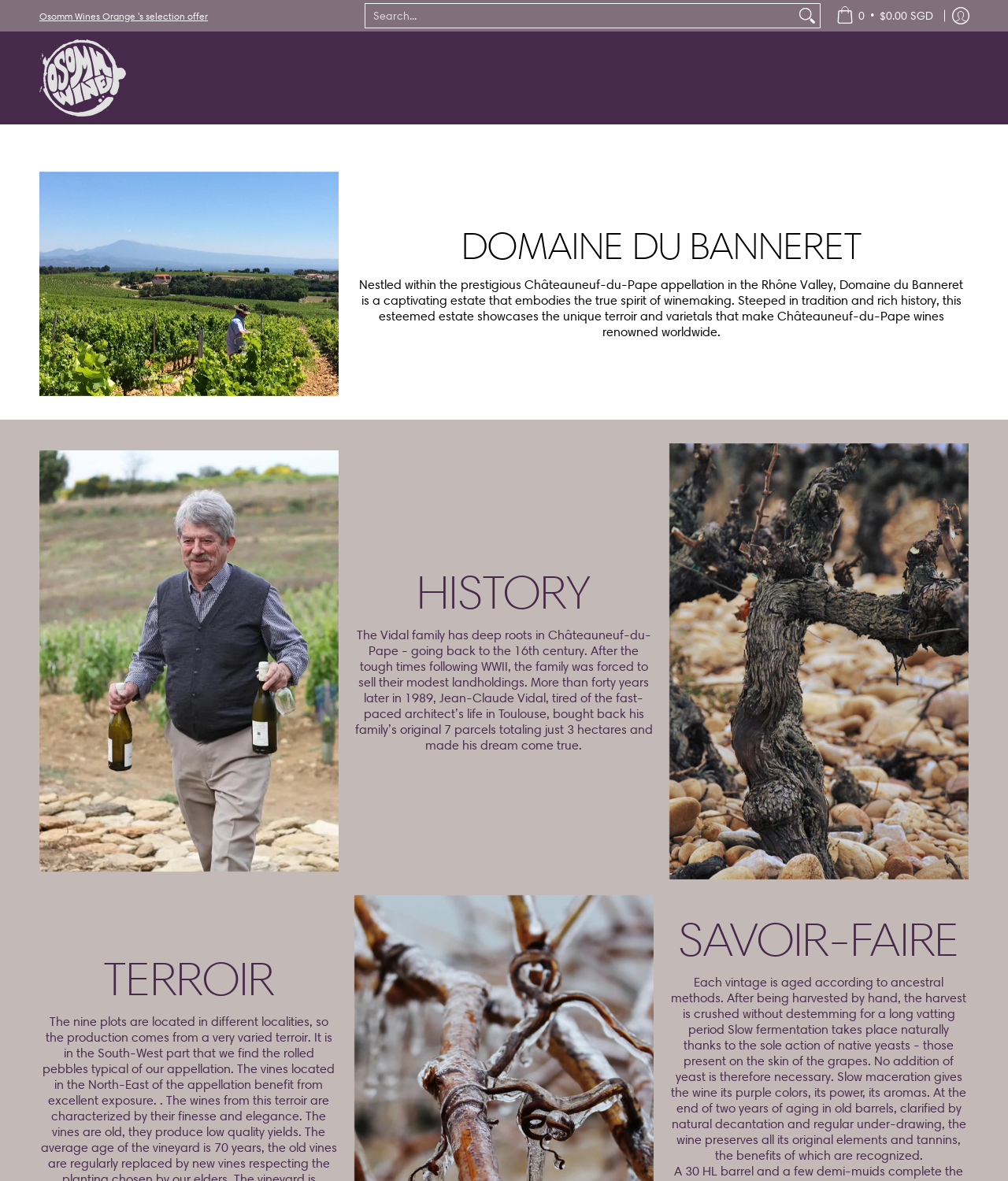Identify the bounding box coordinates of the part that should be clicked to carry out this instruction: "Search for wines".

[0.362, 0.0, 0.814, 0.027]